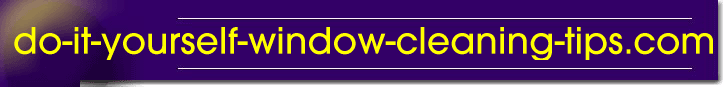Using the information from the screenshot, answer the following question thoroughly:
What is the color of the text in the website header?

The question inquires about the color of the text in the website header. A close examination of the image reveals that the text is displayed in bold, bright yellow, which stands out against the purple background.